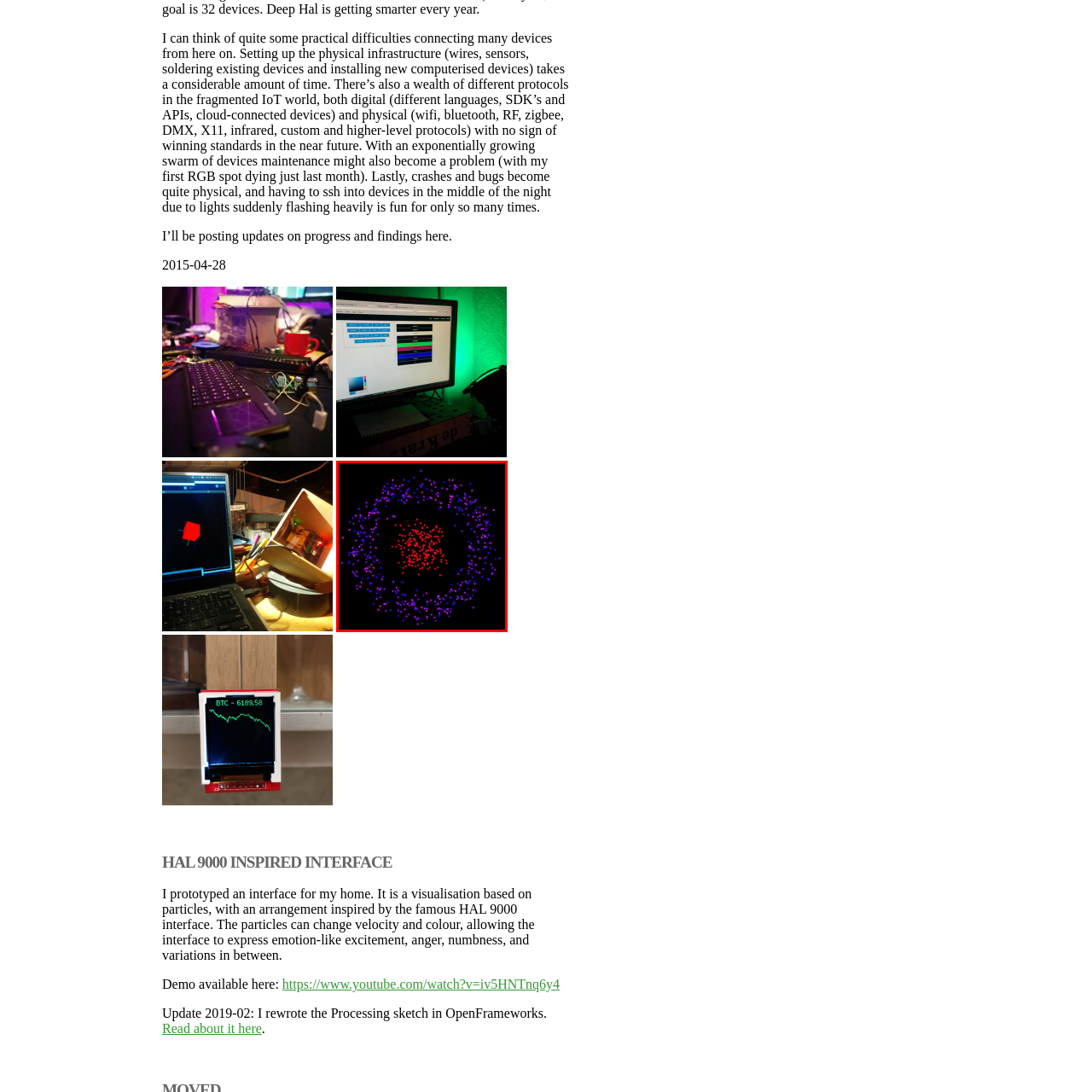Examine the contents within the red bounding box and respond with a single word or phrase: What is the purpose of this visualization?

To convey emotional states